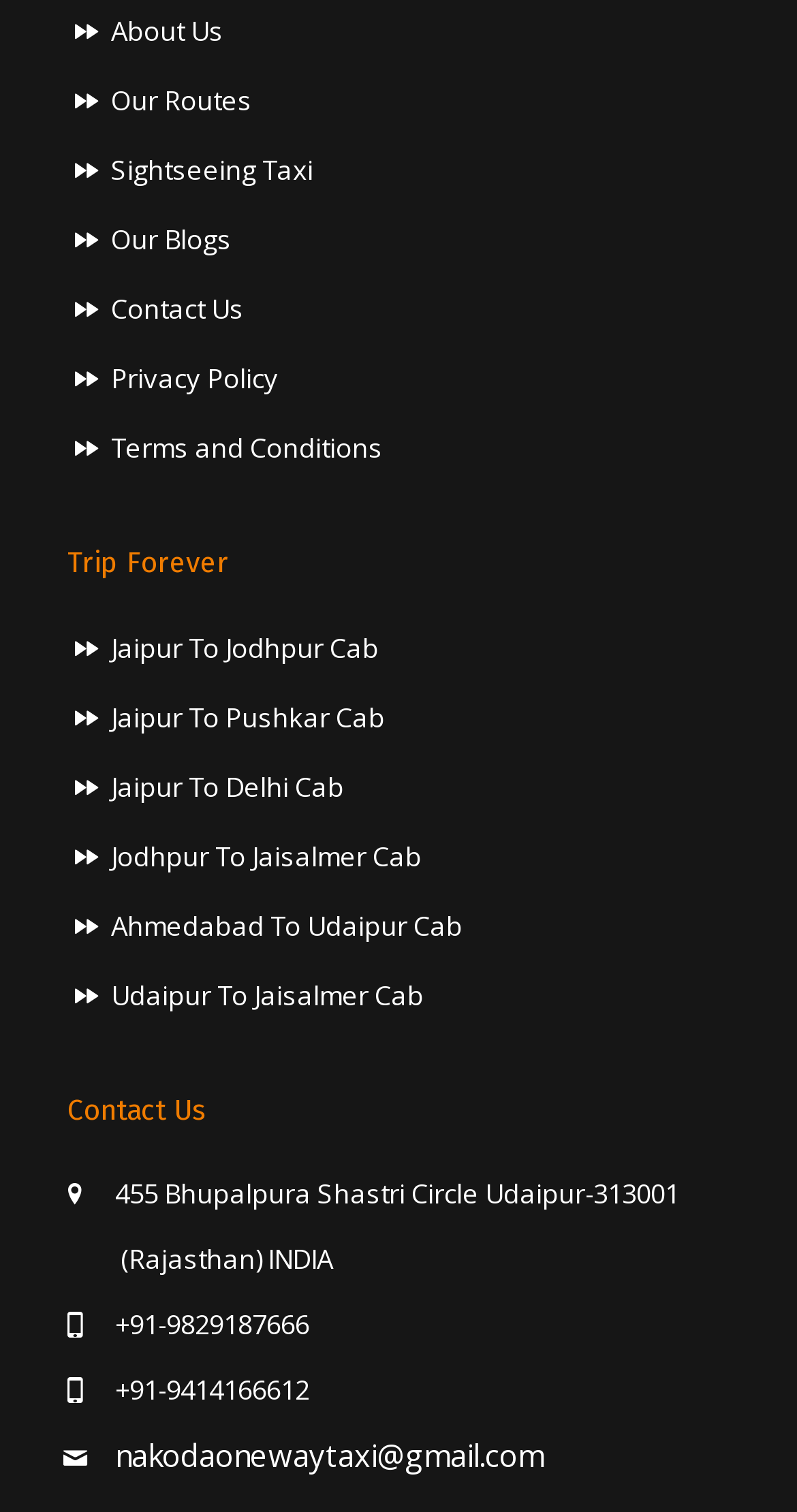Identify the bounding box coordinates of the part that should be clicked to carry out this instruction: "Check the address".

[0.145, 0.777, 0.852, 0.845]